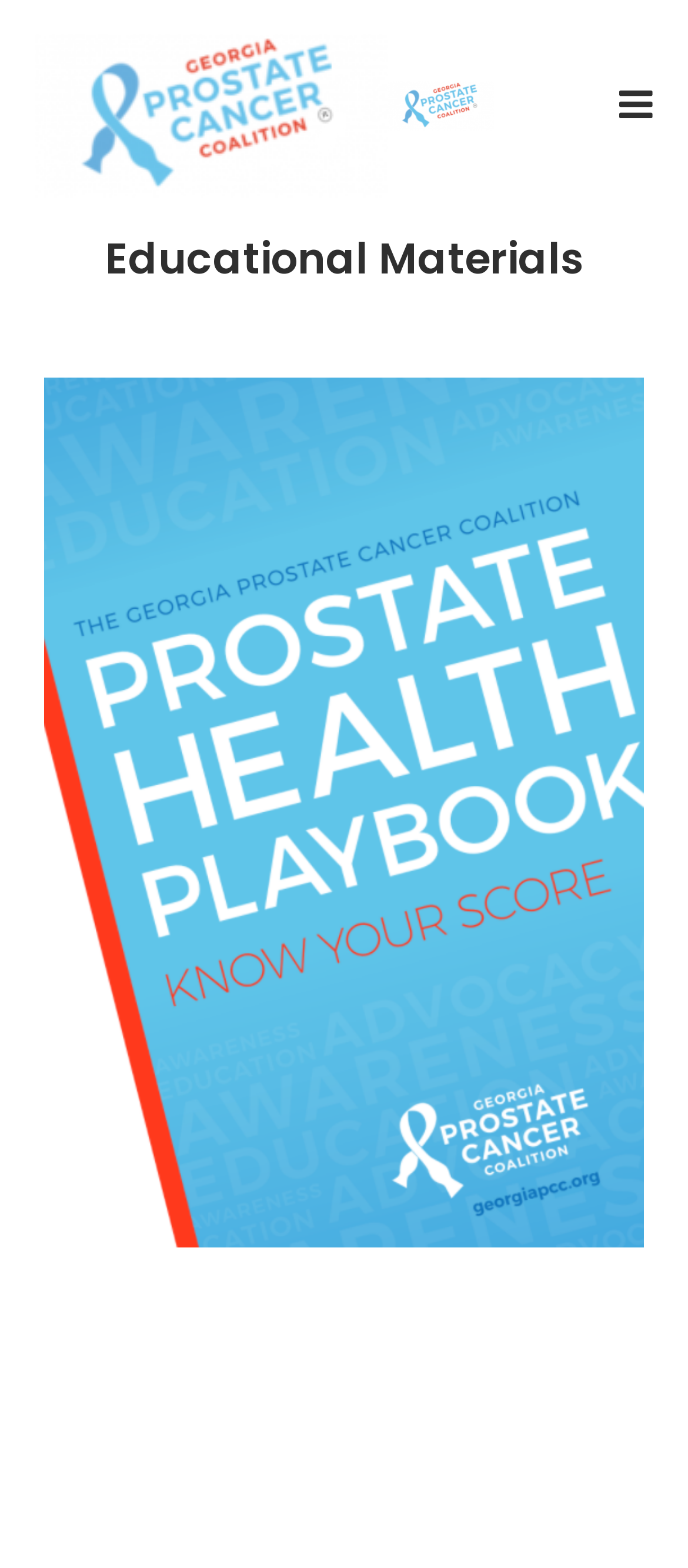How many main sections are there on the webpage?
Using the image, provide a concise answer in one word or a short phrase.

2